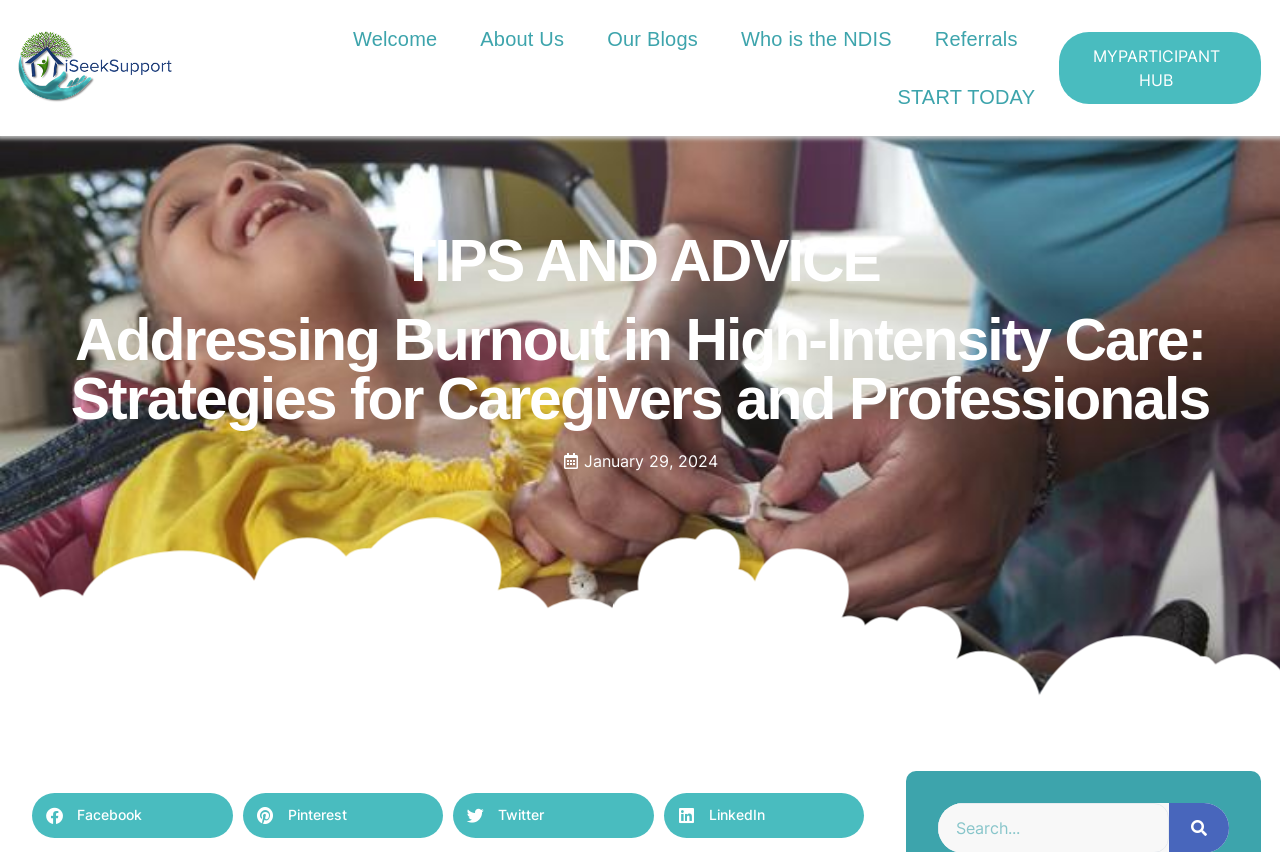Identify and provide the main heading of the webpage.

Addressing Burnout in High-Intensity Care: Strategies for Caregivers and Professionals